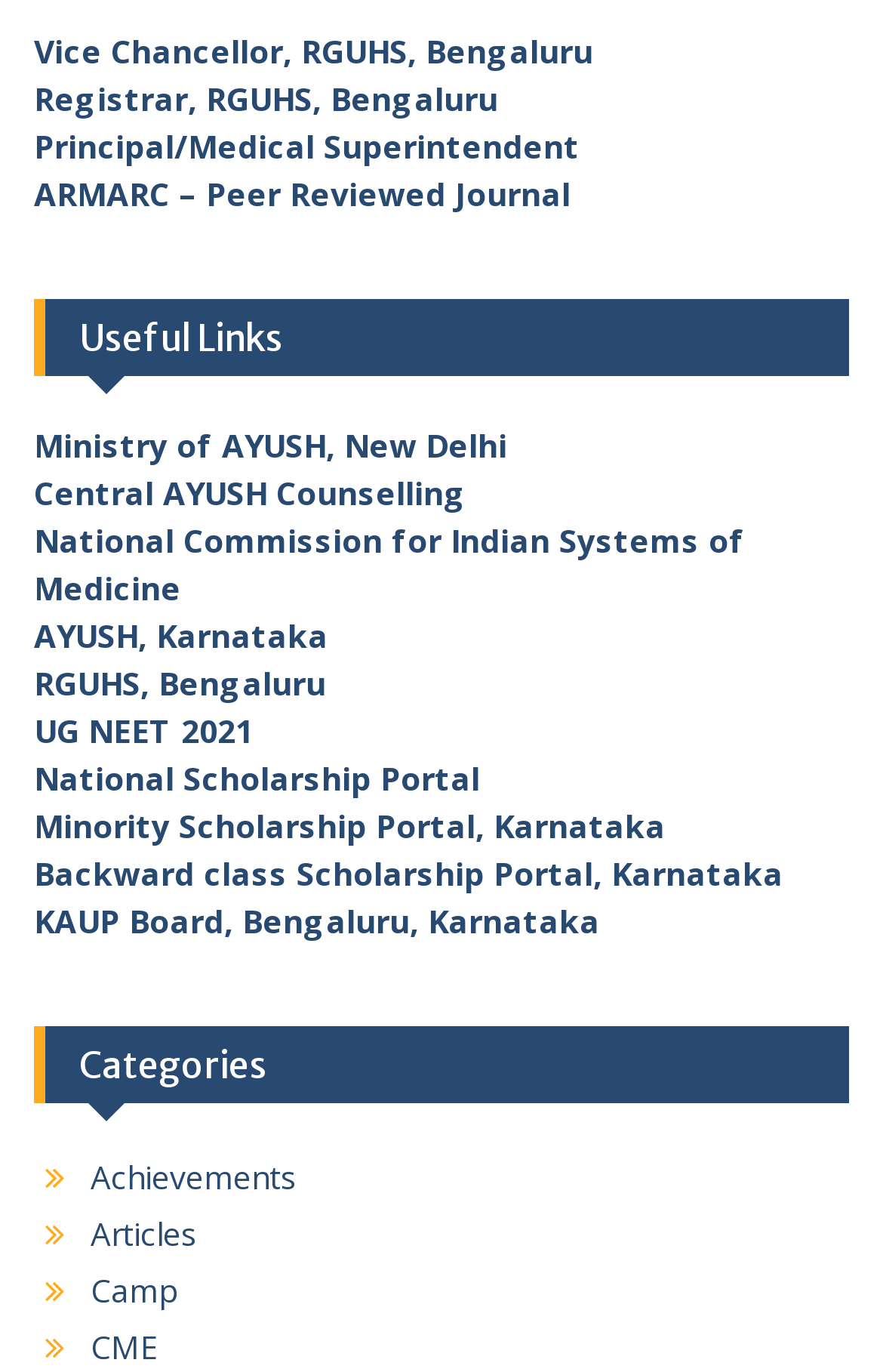How many headings are on the webpage?
Using the visual information, respond with a single word or phrase.

2